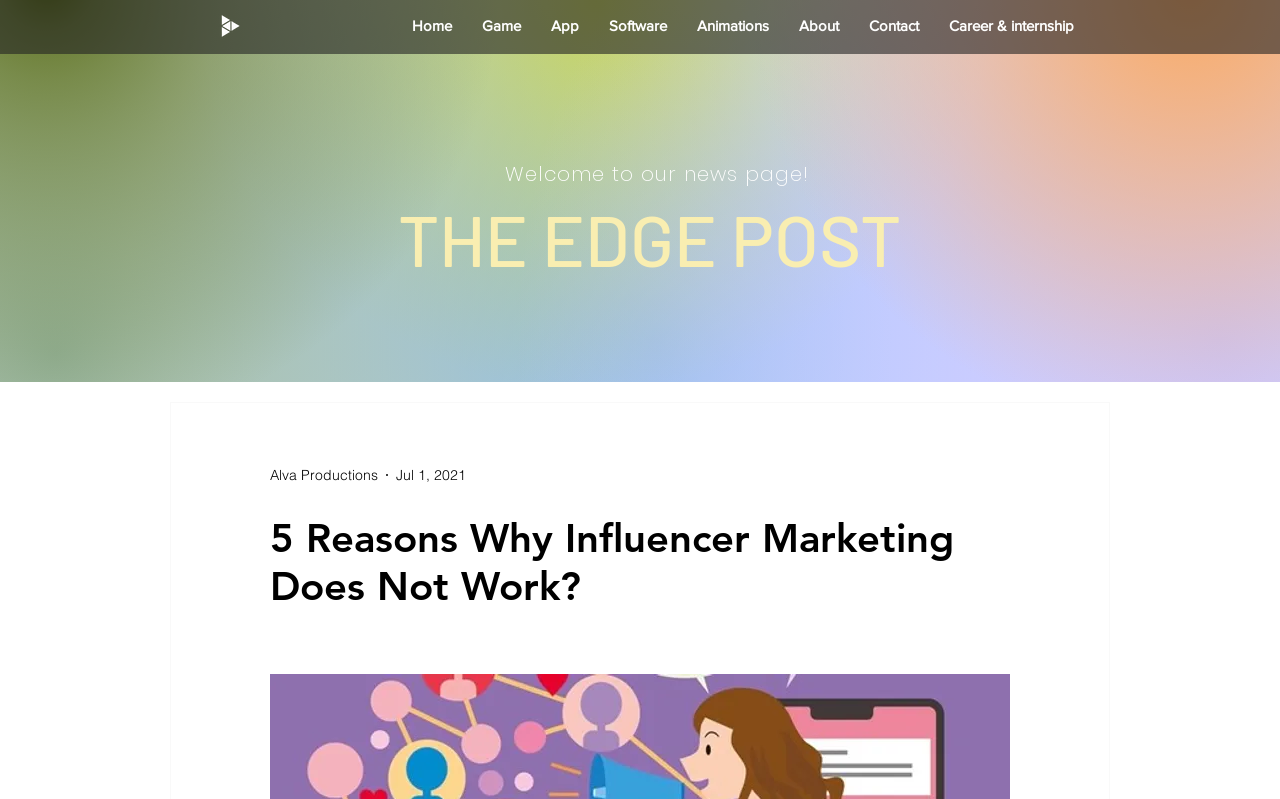Please identify the bounding box coordinates of the area that needs to be clicked to fulfill the following instruction: "Sign up for Jagzone LIVE."

None